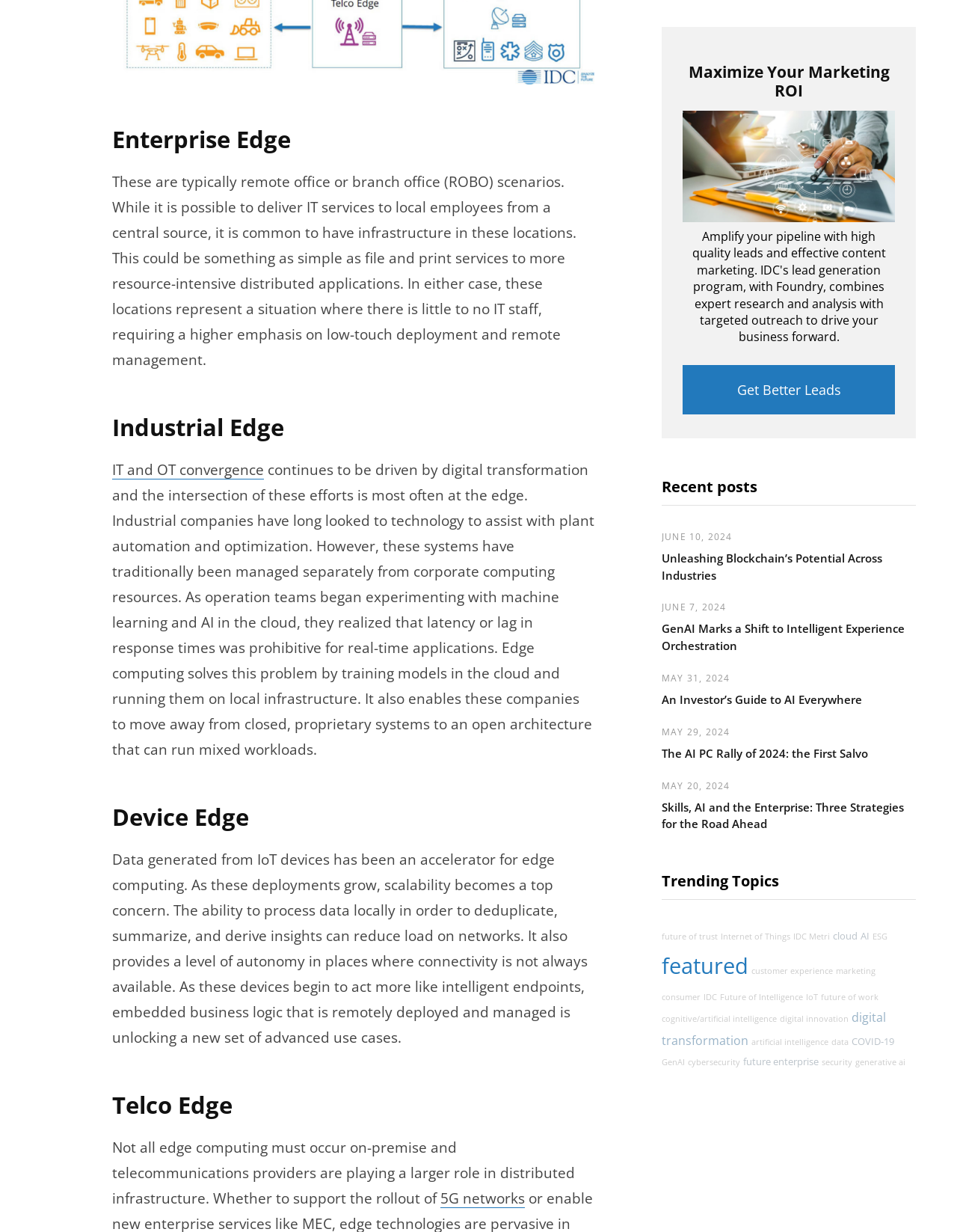Determine the bounding box coordinates of the section I need to click to execute the following instruction: "Click on 'IT and OT convergence'". Provide the coordinates as four float numbers between 0 and 1, i.e., [left, top, right, bottom].

[0.117, 0.373, 0.276, 0.389]